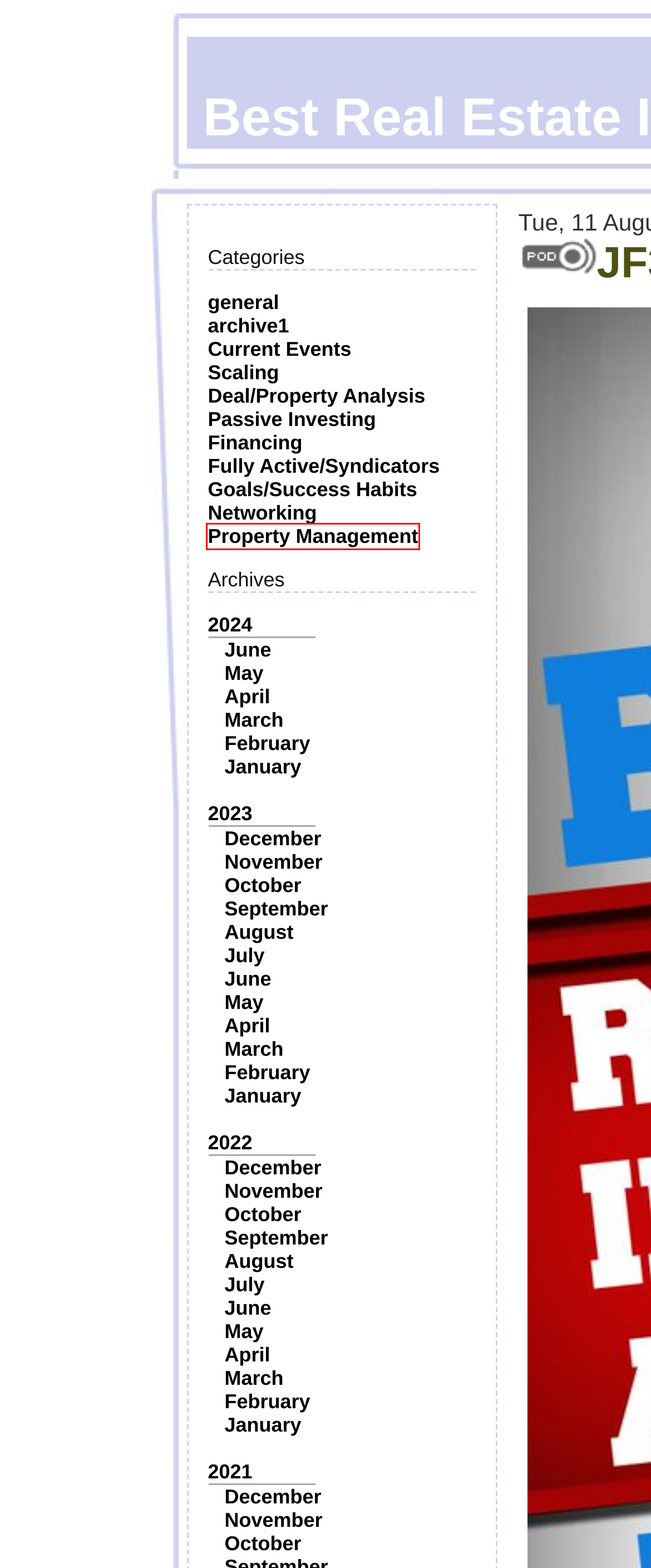You have a screenshot of a webpage with a red bounding box around a UI element. Determine which webpage description best matches the new webpage that results from clicking the element in the bounding box. Here are the candidates:
A. Best Real Estate Investing Advice Ever (Property Management)
B. Best Real Estate Investing Advice Ever (Current Events)
C. Best Real Estate Investing Advice Ever (Financing)
D. Best Real Estate Investing Advice Ever (general)
E. Best Real Estate Investing Advice Ever (Scaling)
F. Best Real Estate Investing Advice Ever (archive1)
G. Best Real Estate Investing Advice Ever (Passive Investing)
H. Best Real Estate Investing Advice Ever (Networking)

A